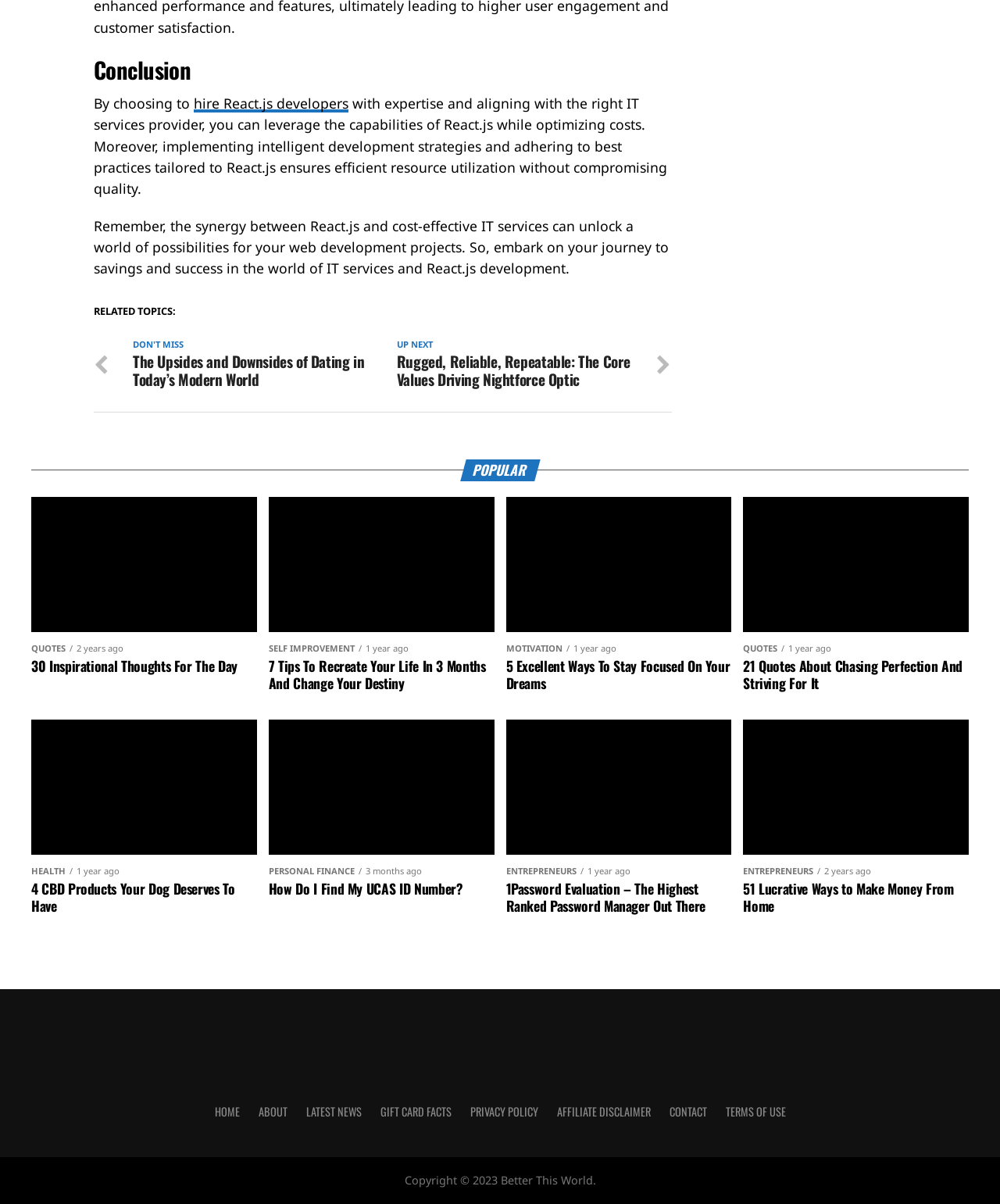Locate the bounding box coordinates of the element to click to perform the following action: 'click on 'hire React.js developers''. The coordinates should be given as four float values between 0 and 1, in the form of [left, top, right, bottom].

[0.194, 0.078, 0.348, 0.094]